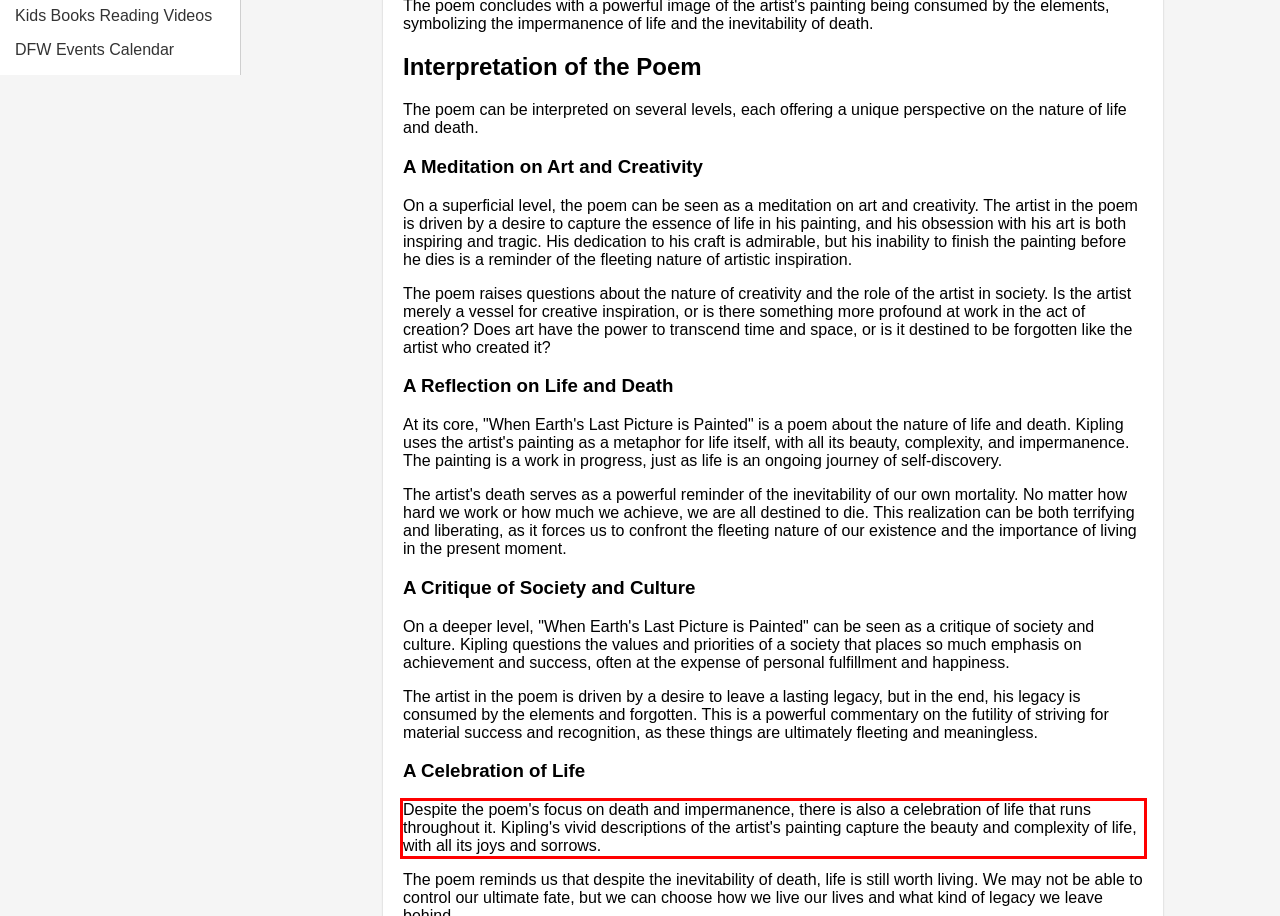Using the provided screenshot of a webpage, recognize and generate the text found within the red rectangle bounding box.

Despite the poem's focus on death and impermanence, there is also a celebration of life that runs throughout it. Kipling's vivid descriptions of the artist's painting capture the beauty and complexity of life, with all its joys and sorrows.